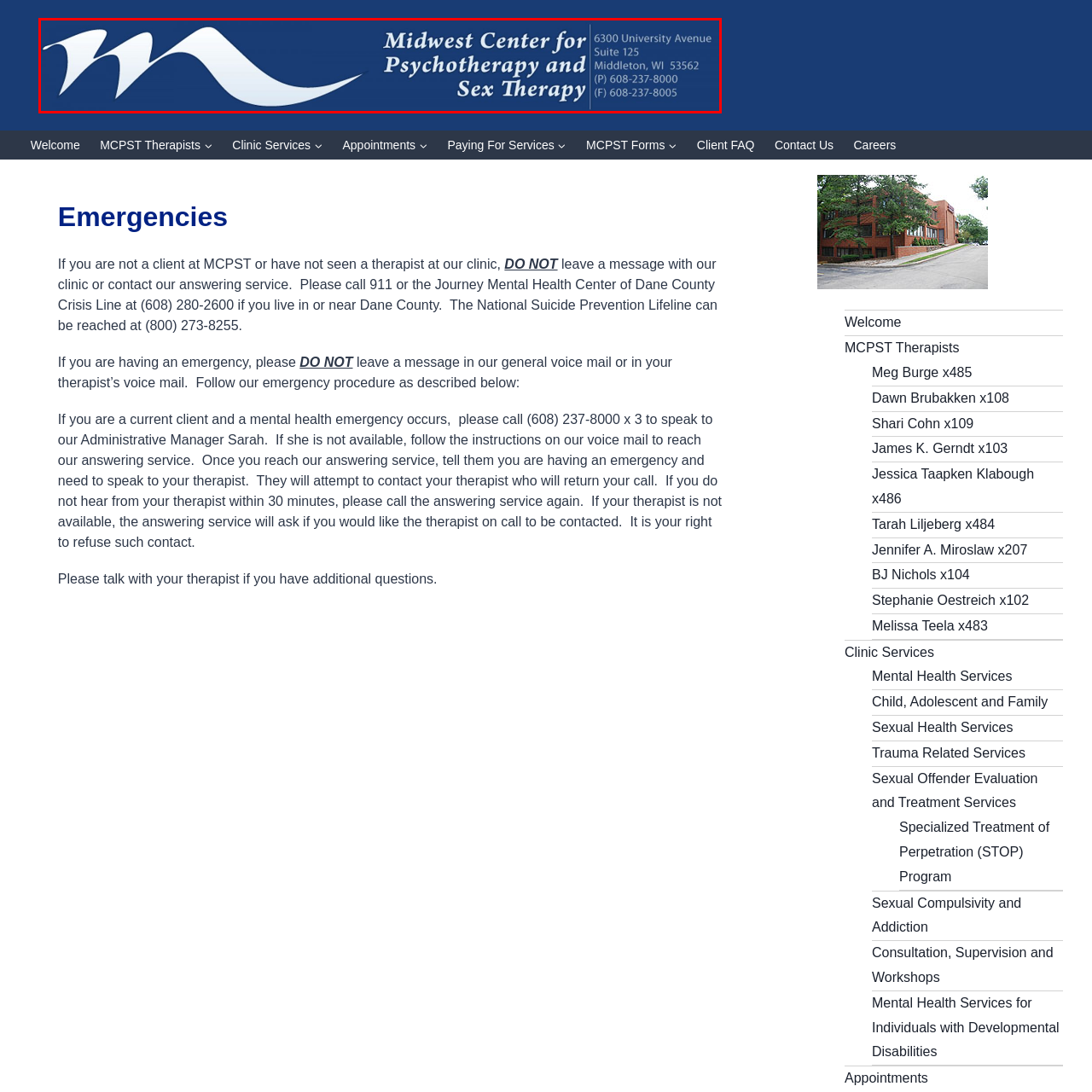Study the image surrounded by the red bounding box and respond as thoroughly as possible to the following question, using the image for reference: What is the font style of the center's full name?

According to the caption, the text stating the center's full name, 'Midwest Center for Psychotherapy and Sex Therapy', is in a bold, clear font, indicating that the font style is bold and clear.